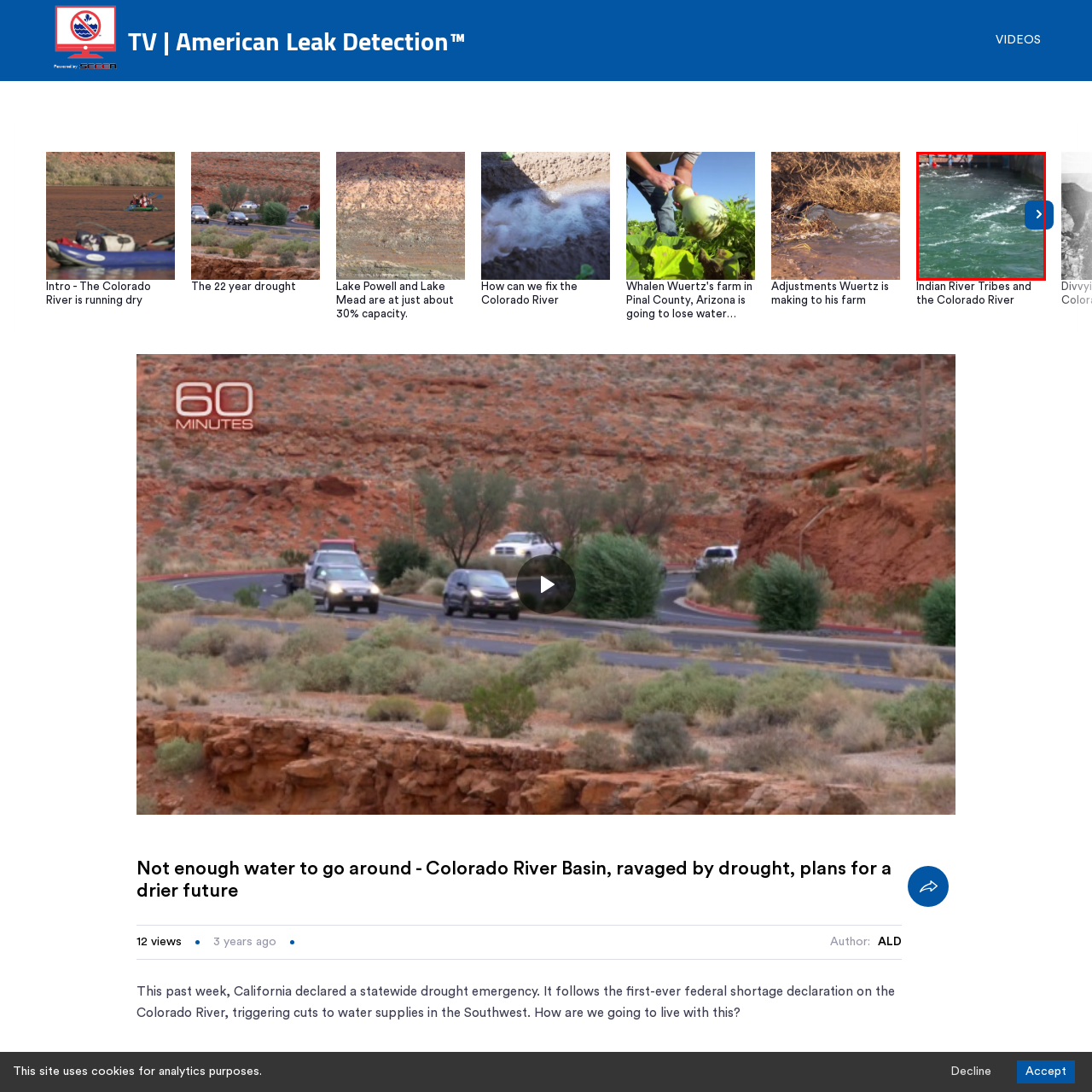Elaborate on the image contained within the red outline, providing as much detail as possible.

The image depicts a dynamic scene of the Colorado River, showcasing the turbulent waters near the shoreline. Ripples and waves are visible, indicative of the river's flow, highlighting the vital role of this water source amidst ongoing drought conditions. In the background, structures suggest human interaction with the river, possibly for recreational or management purposes. This visual representation underscores the critical issues surrounding water scarcity and the challenges faced by the Colorado River Basin, particularly in light of recent federal water supply cutbacks and statewide drought emergencies. The flowing water serves as a poignant reminder of the natural beauty and essential resources at risk due to environmental changes.